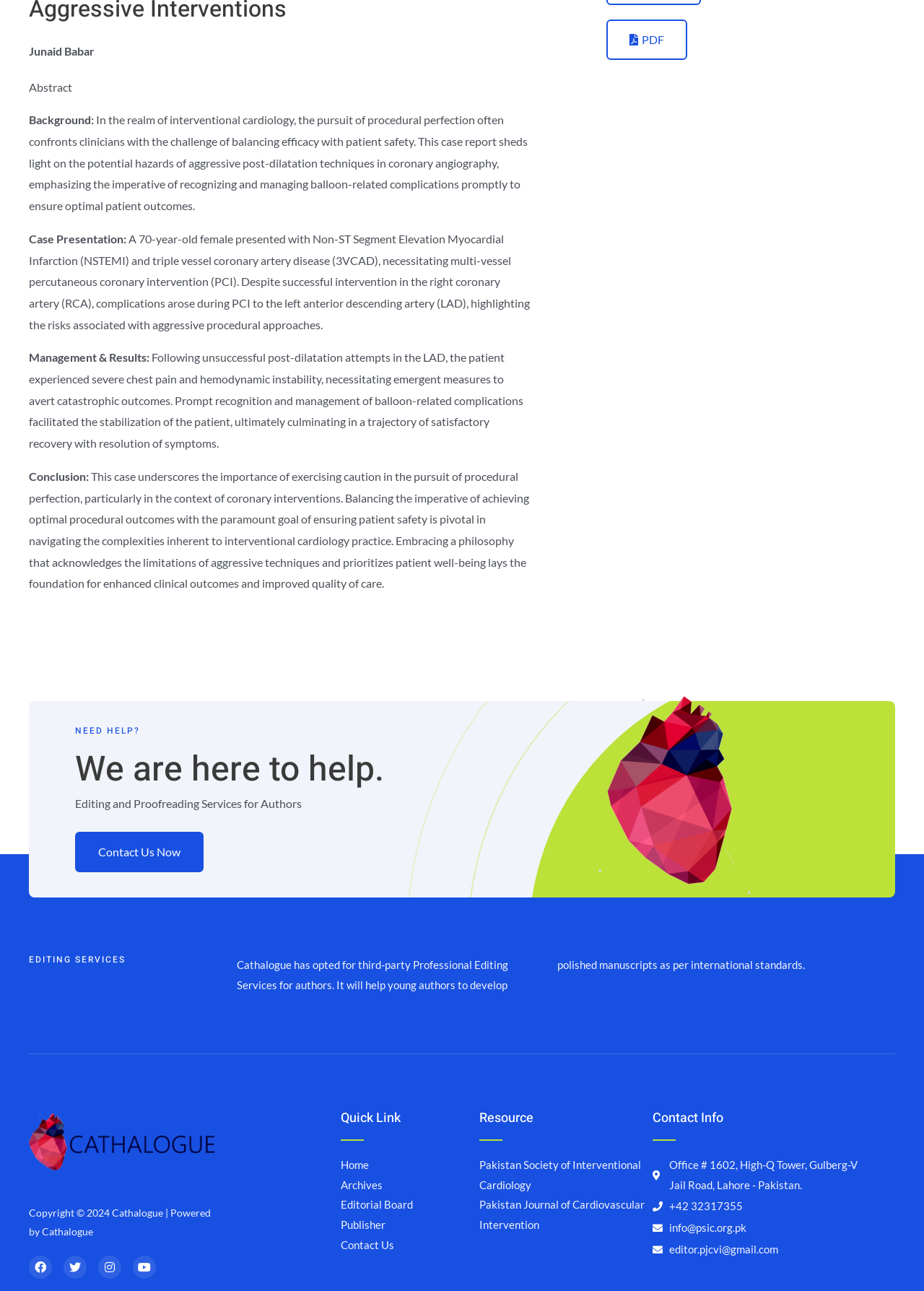Using the given description, provide the bounding box coordinates formatted as (top-left x, top-left y, bottom-right x, bottom-right y), with all values being floating point numbers between 0 and 1. Description: Youtube

[0.144, 0.972, 0.169, 0.99]